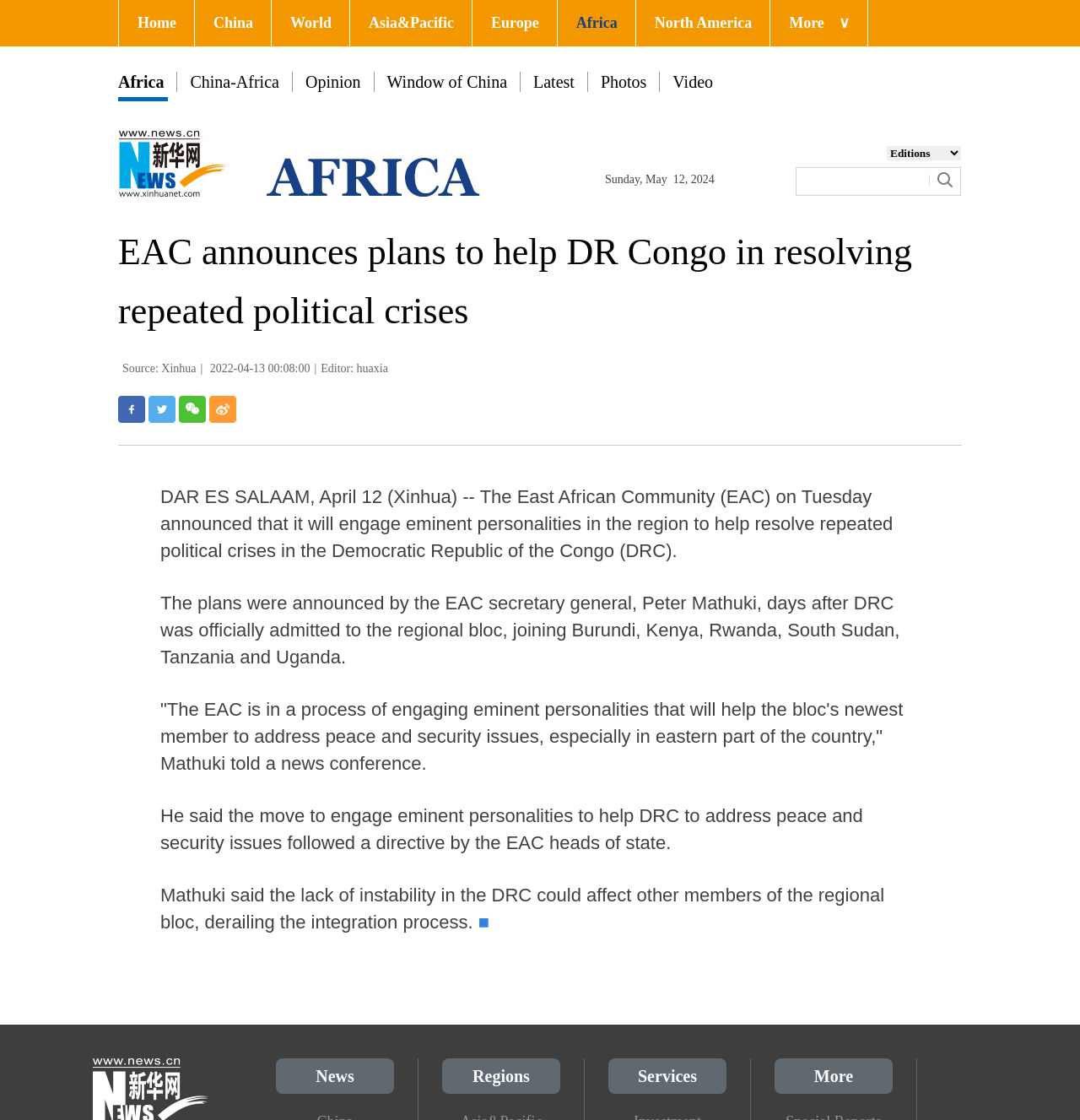Identify and extract the main heading from the webpage.

EAC announces plans to help DR Congo in resolving repeated political crises